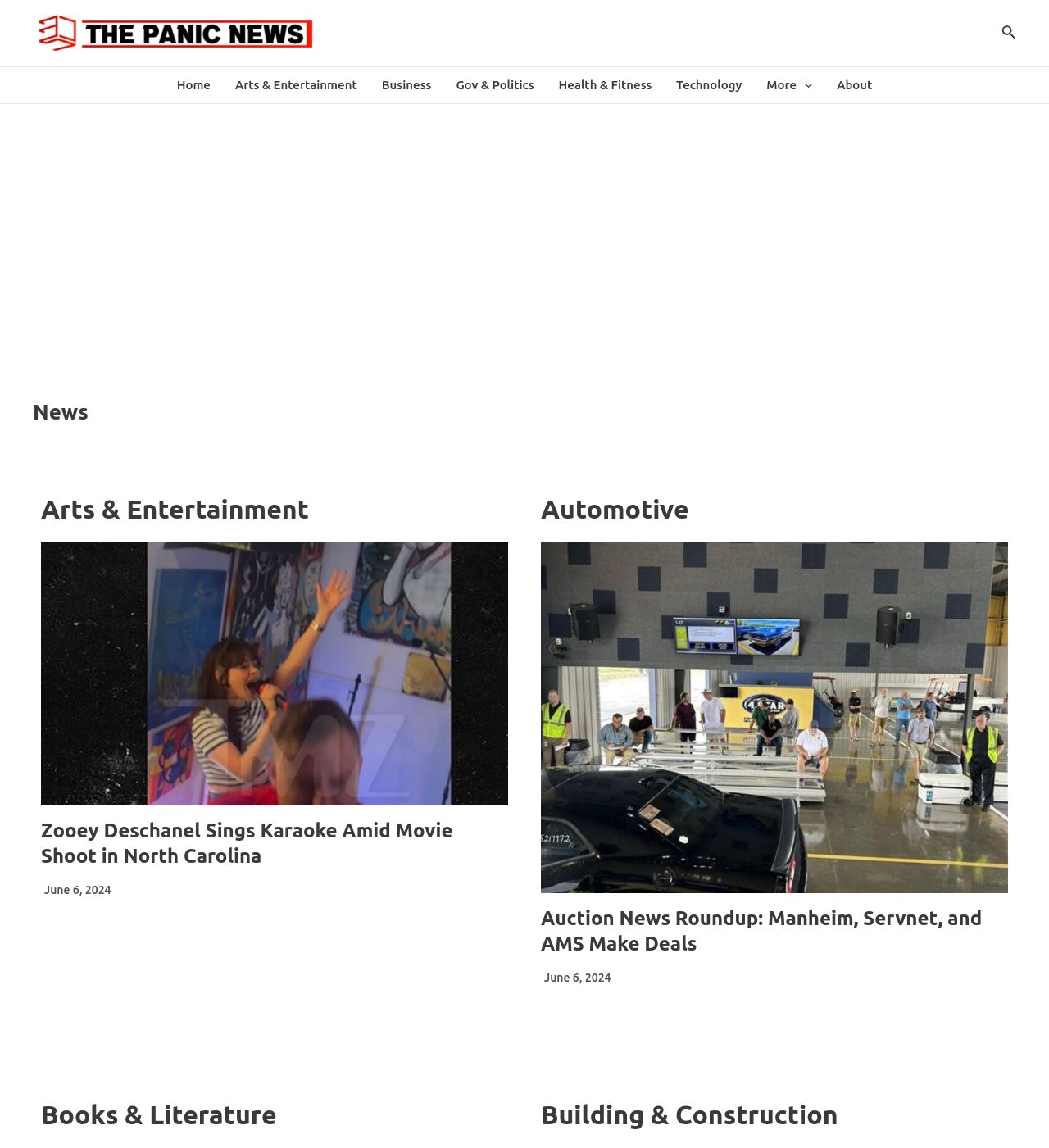Please specify the bounding box coordinates of the clickable region necessary for completing the following instruction: "Click the logo". The coordinates must consist of four float numbers between 0 and 1, i.e., [left, top, right, bottom].

[0.031, 0.022, 0.305, 0.034]